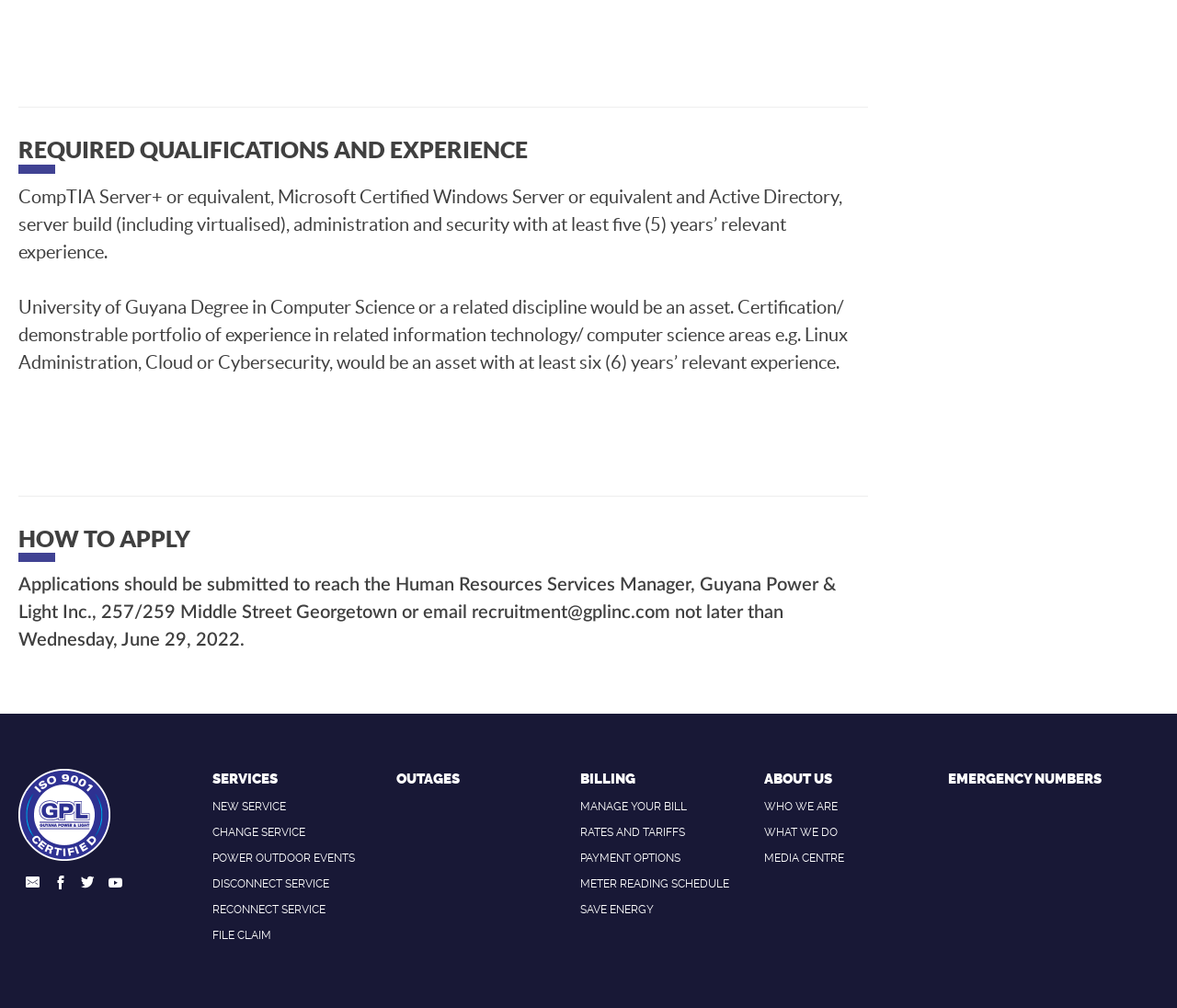What is the deadline for submitting applications?
Using the image, respond with a single word or phrase.

June 29, 2022